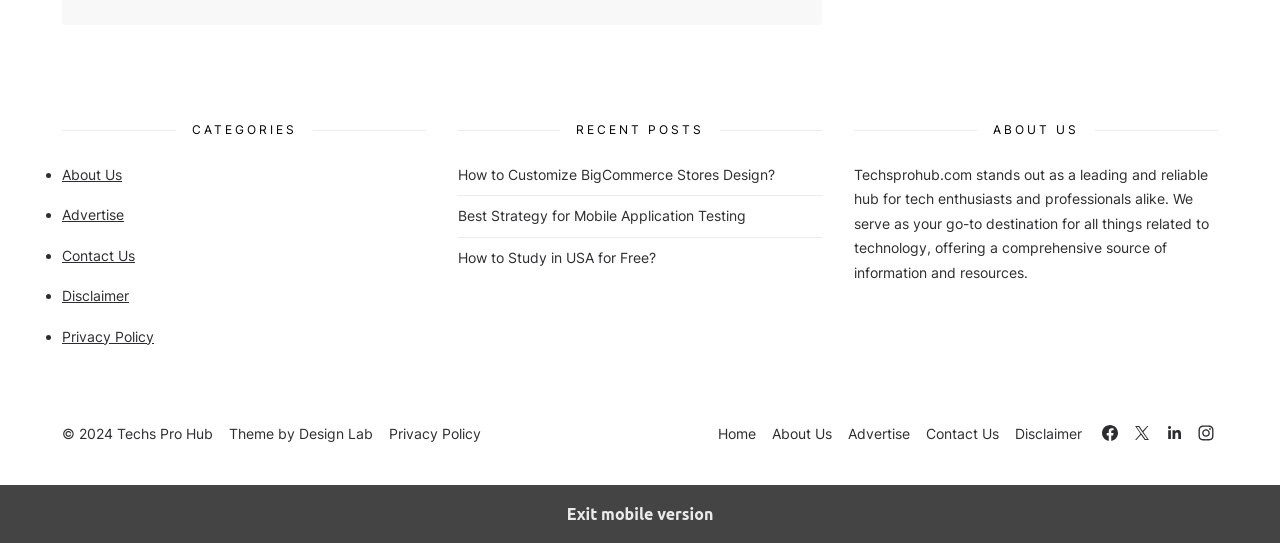What is the theme of the webpage designed by?
Based on the screenshot, provide your answer in one word or phrase.

Design Lab